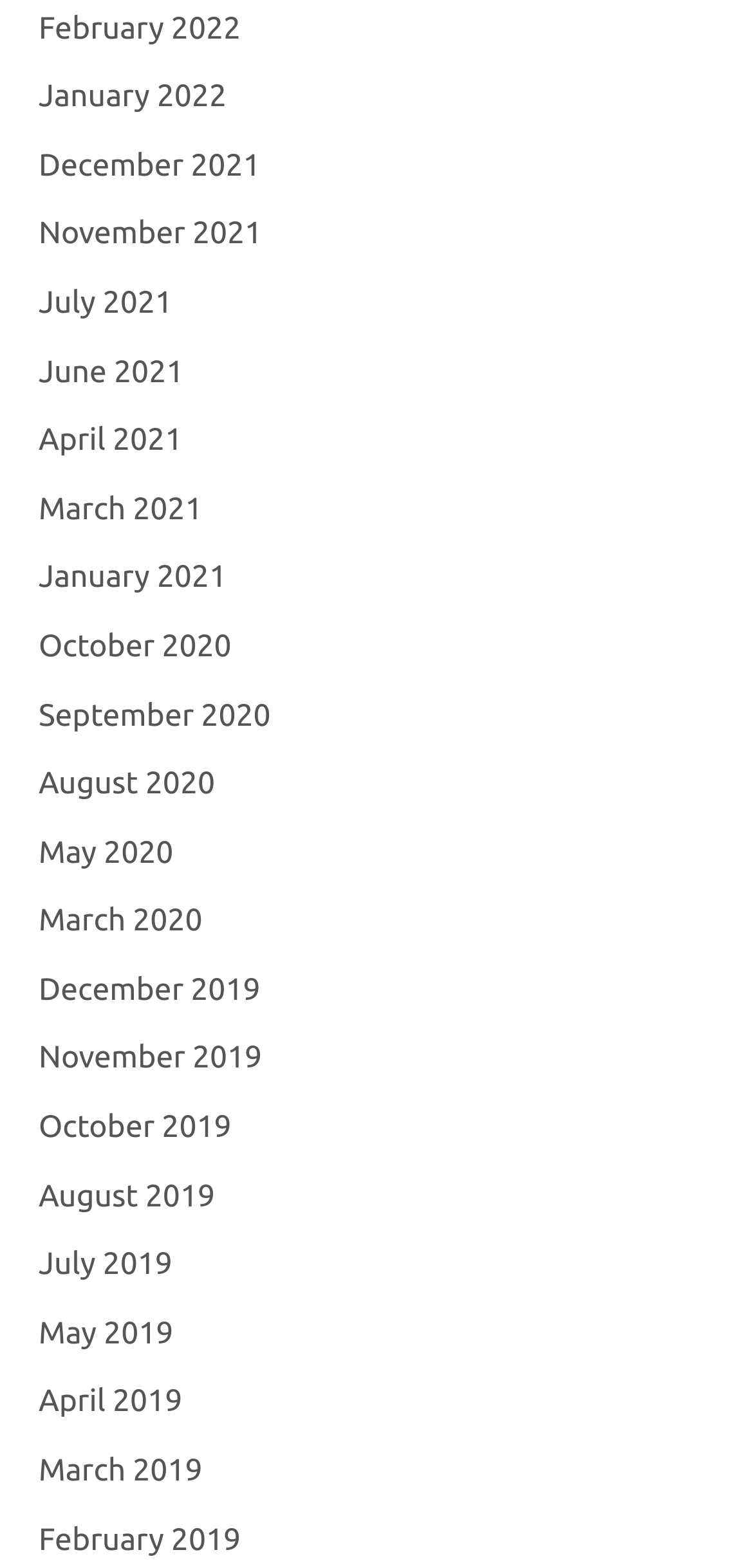Locate the bounding box coordinates of the clickable part needed for the task: "view February 2022".

[0.051, 0.007, 0.32, 0.029]